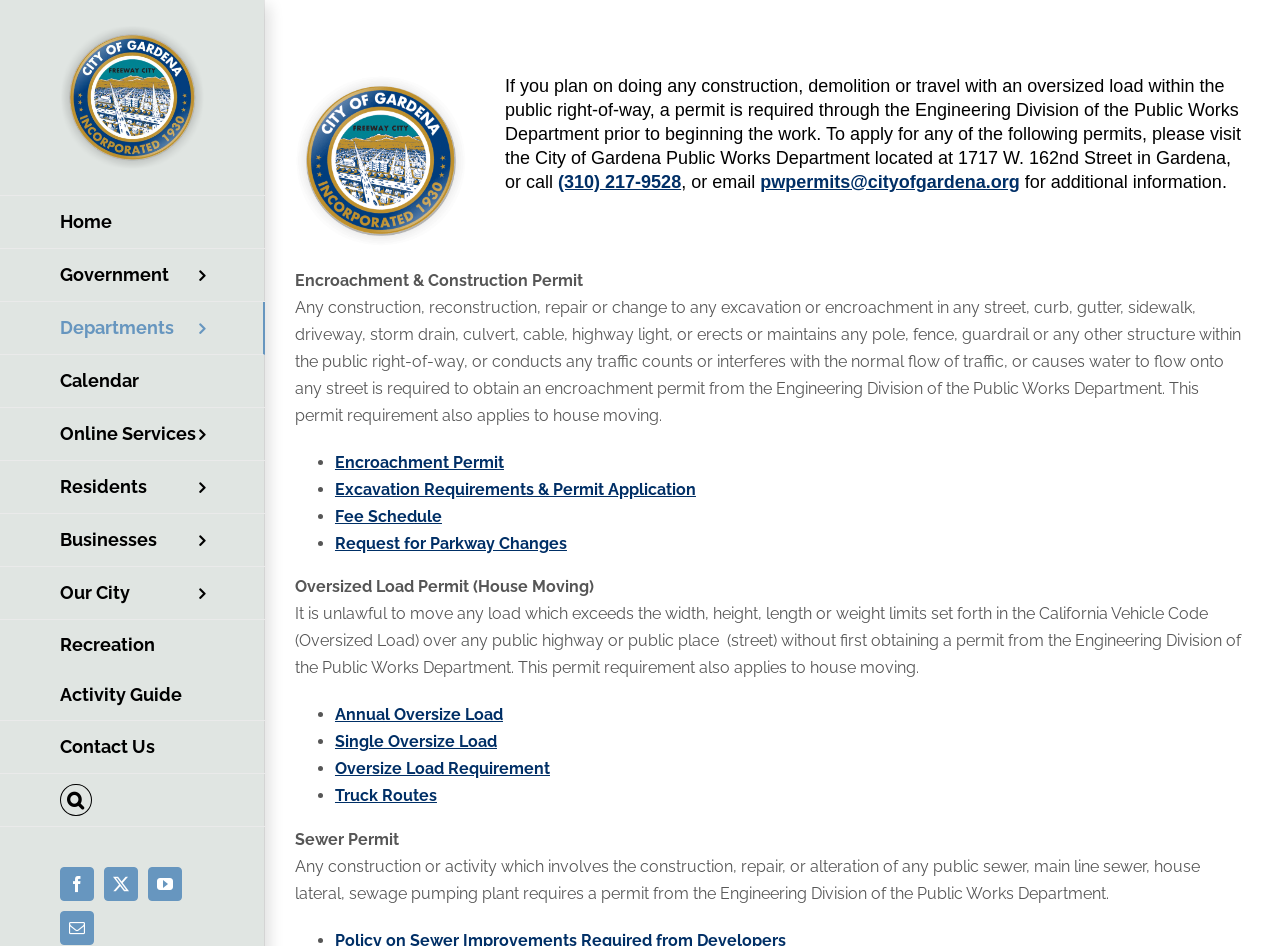Identify the bounding box coordinates for the UI element described as: "Recreation Activity Guide".

[0.0, 0.655, 0.207, 0.762]